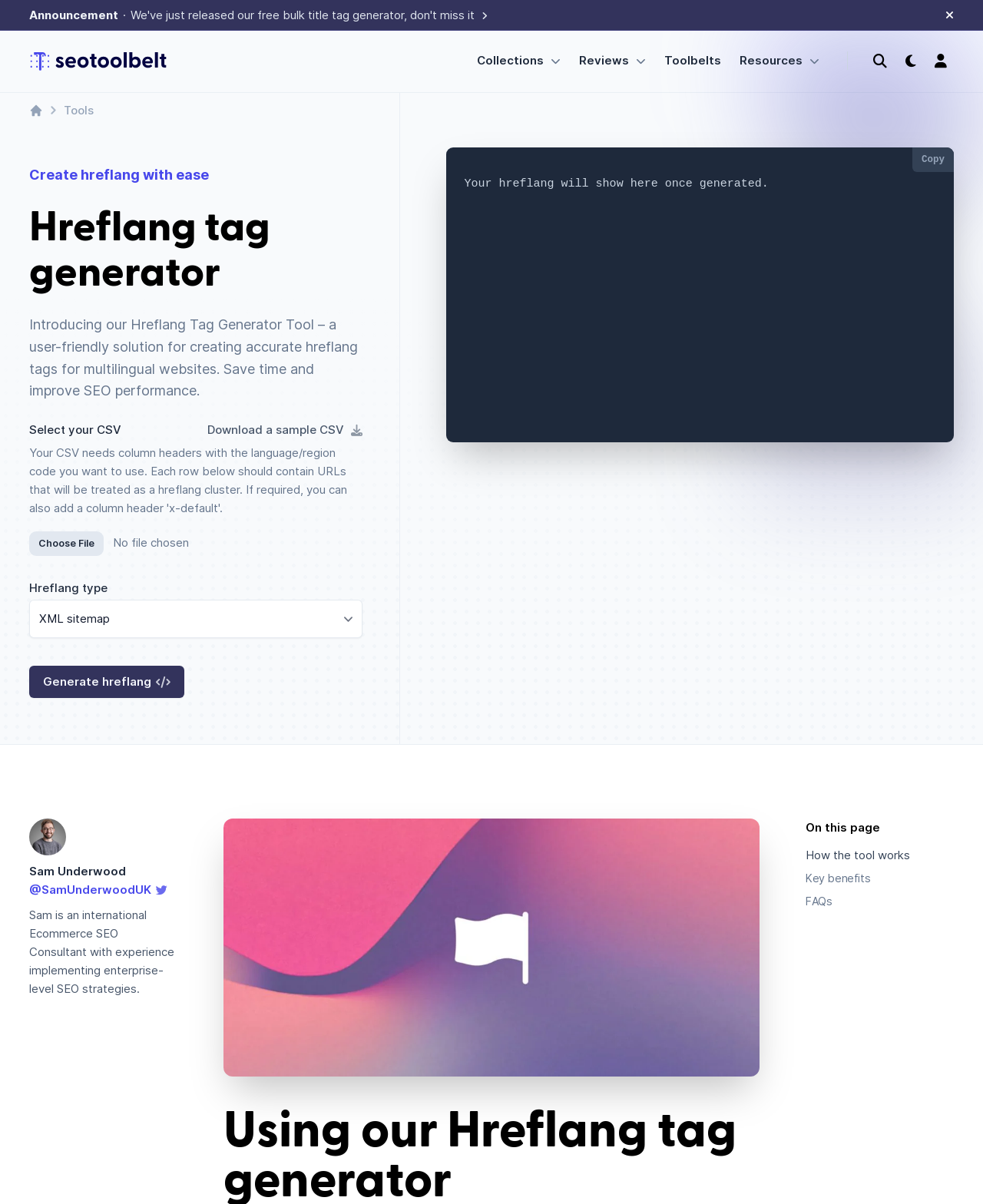Reply to the question with a brief word or phrase: What is the format of the file to be selected?

CSV